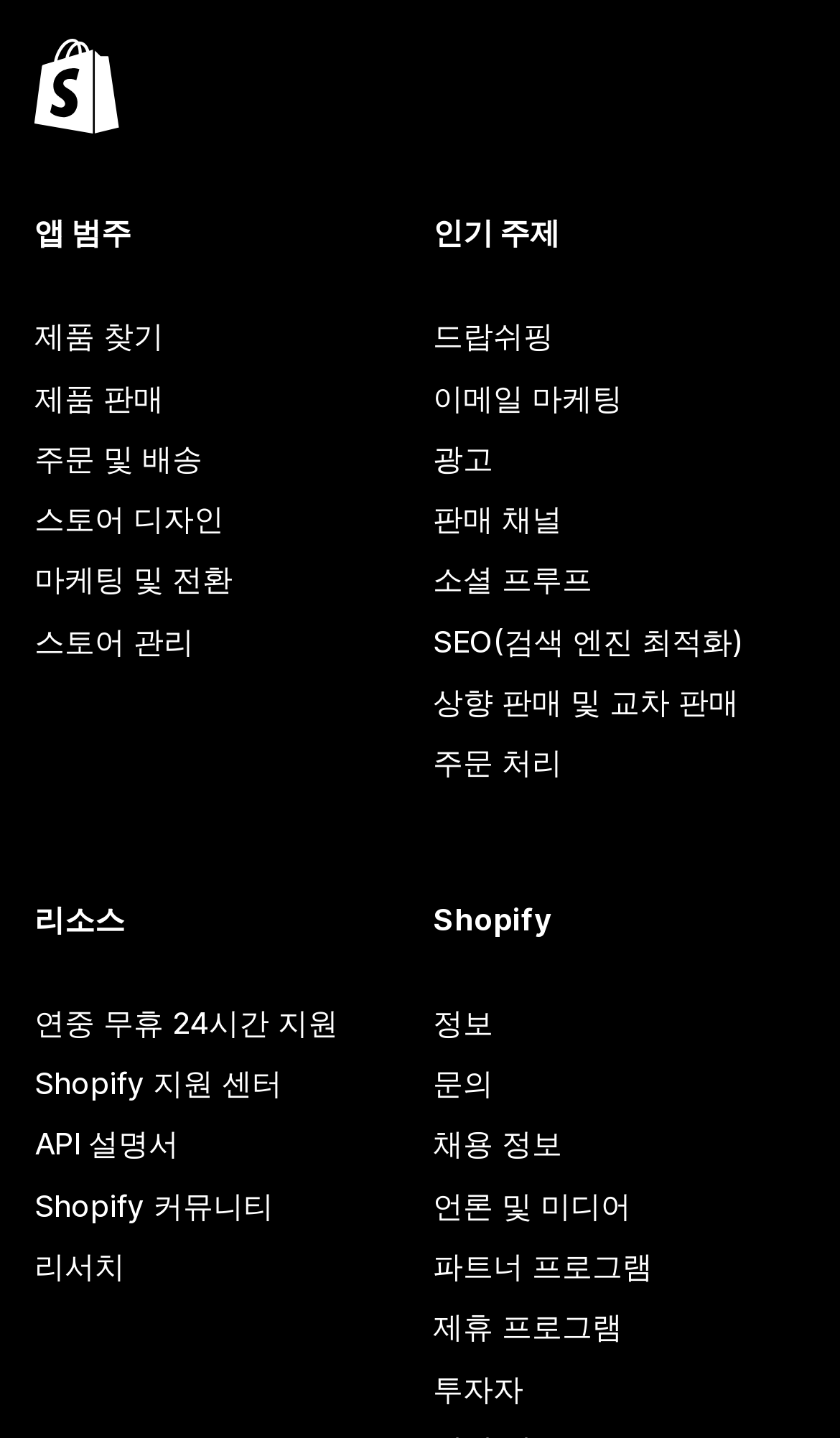Please reply to the following question with a single word or a short phrase:
What are the main categories on this website?

App category, Popular topics, Resources, Shopify